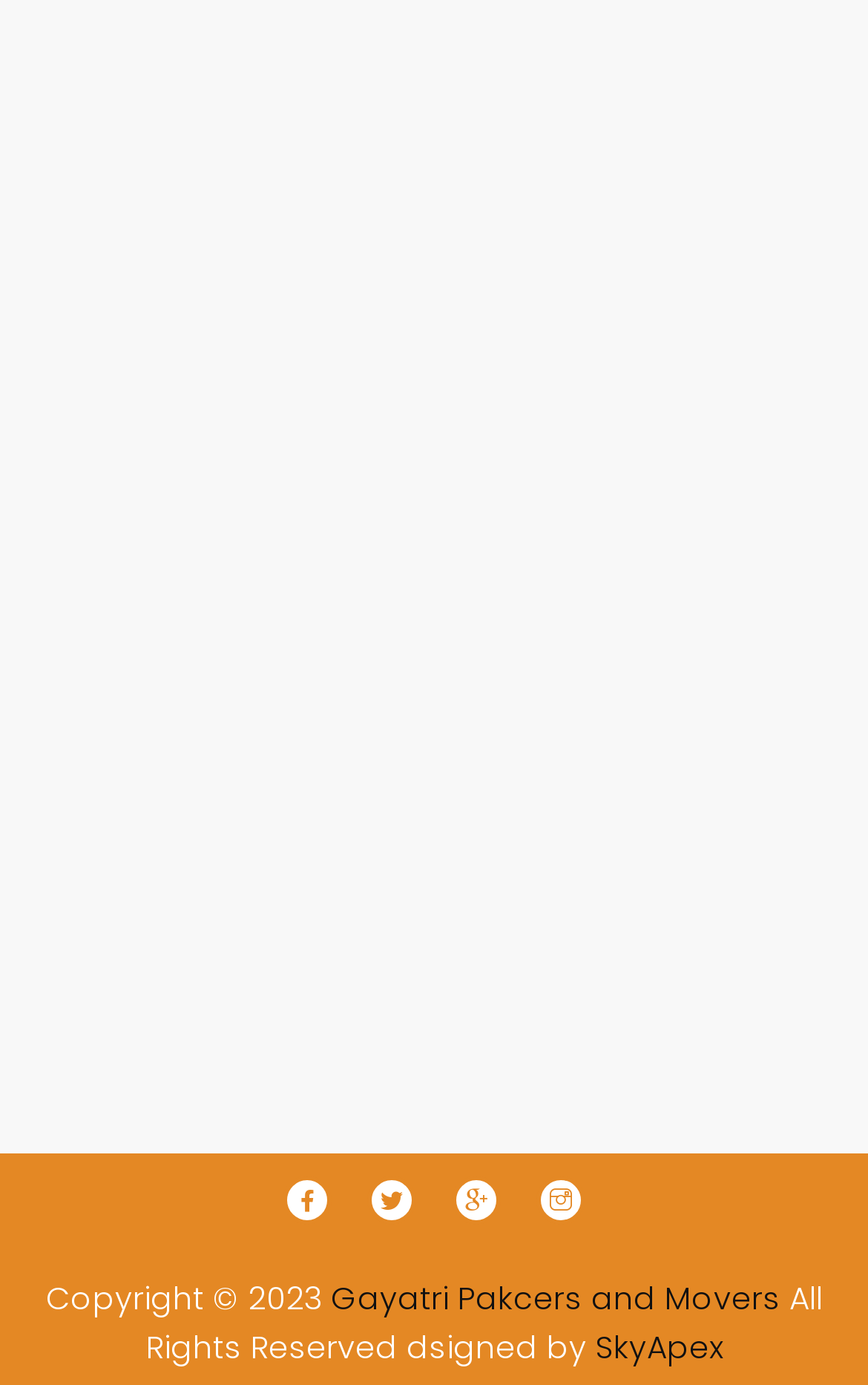What is the name of the company?
Can you provide an in-depth and detailed response to the question?

By examining the links at the bottom of the webpage, I found a link that says 'Gayatri Packers and Movers', which is likely the name of the company that owns the webpage.